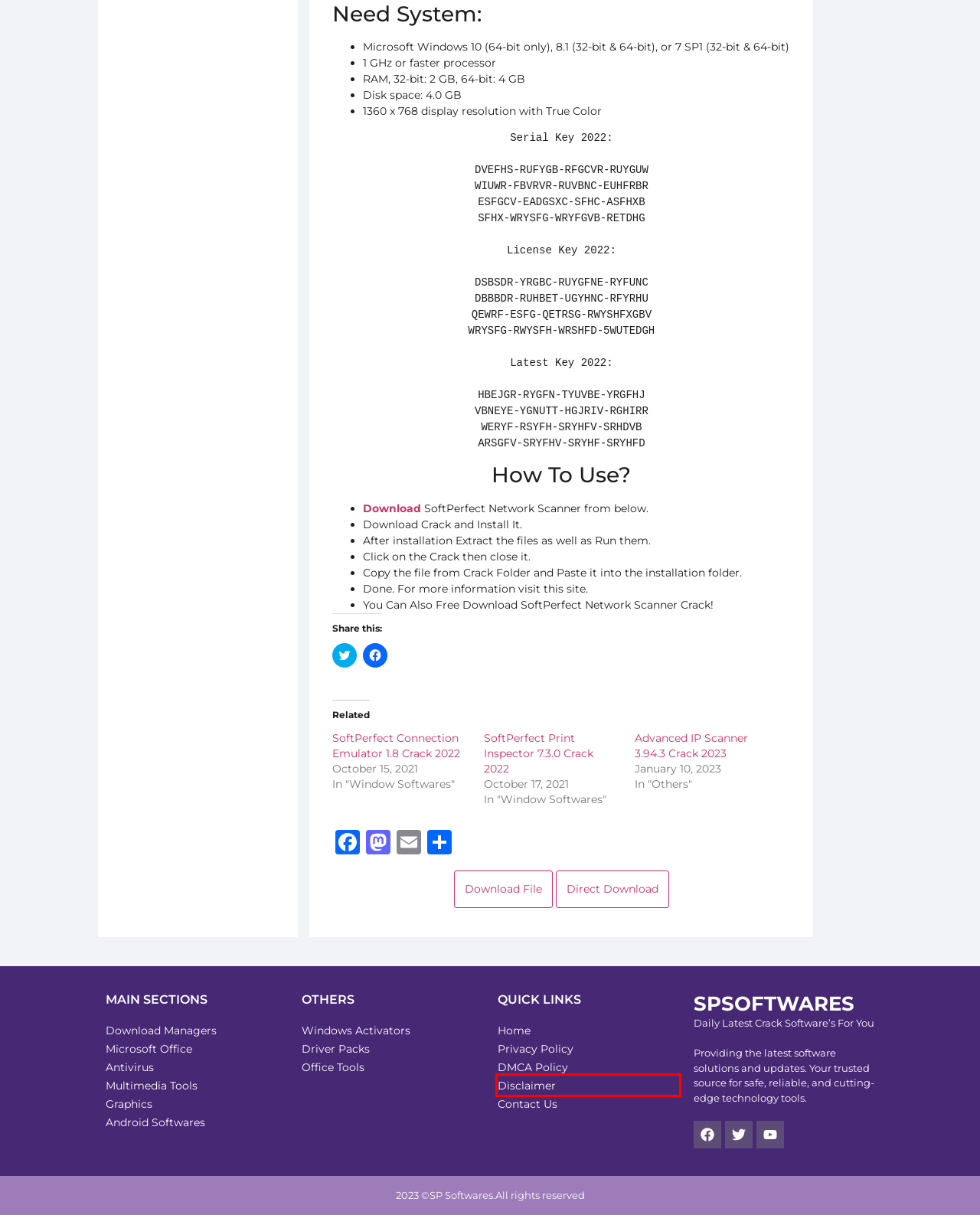Assess the screenshot of a webpage with a red bounding box and determine which webpage description most accurately matches the new page after clicking the element within the red box. Here are the options:
A. Contact Us - SpSoftwares
B. Disclaimer - SpSoftwares
C. Privacy Policy - SpSoftwares
D. AddToAny - Share
E. Microsoft Office Archives - SpSoftwares
F. Android Softwares Archives - SpSoftwares
G. Multimedia Tools Archives - SpSoftwares
H. Antivirus Archives - SpSoftwares

B